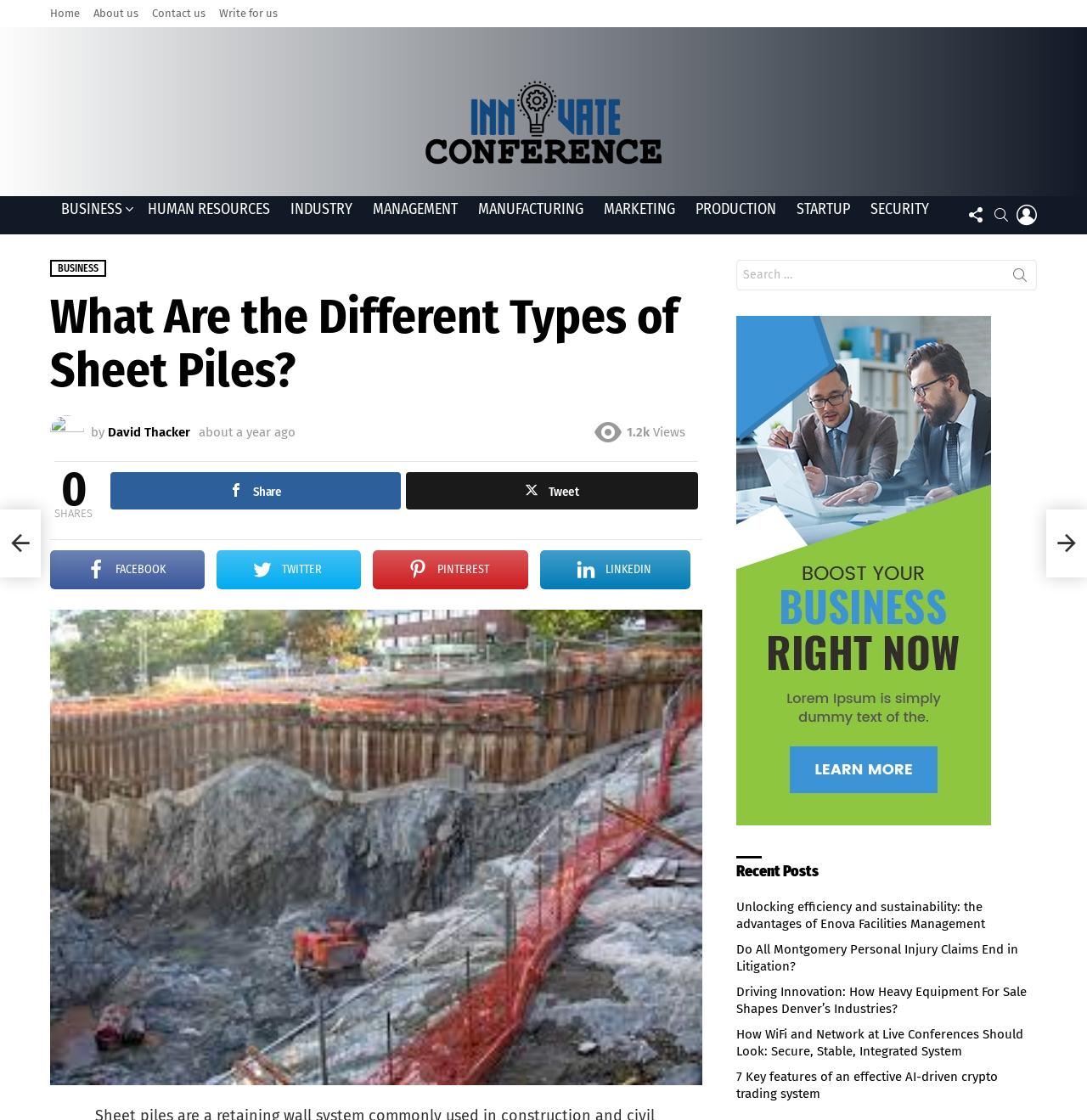Locate the bounding box coordinates of the element to click to perform the following action: 'Choose 'LOW EMISSION OIL' option'. The coordinates should be given as four float values between 0 and 1, in the form of [left, top, right, bottom].

None